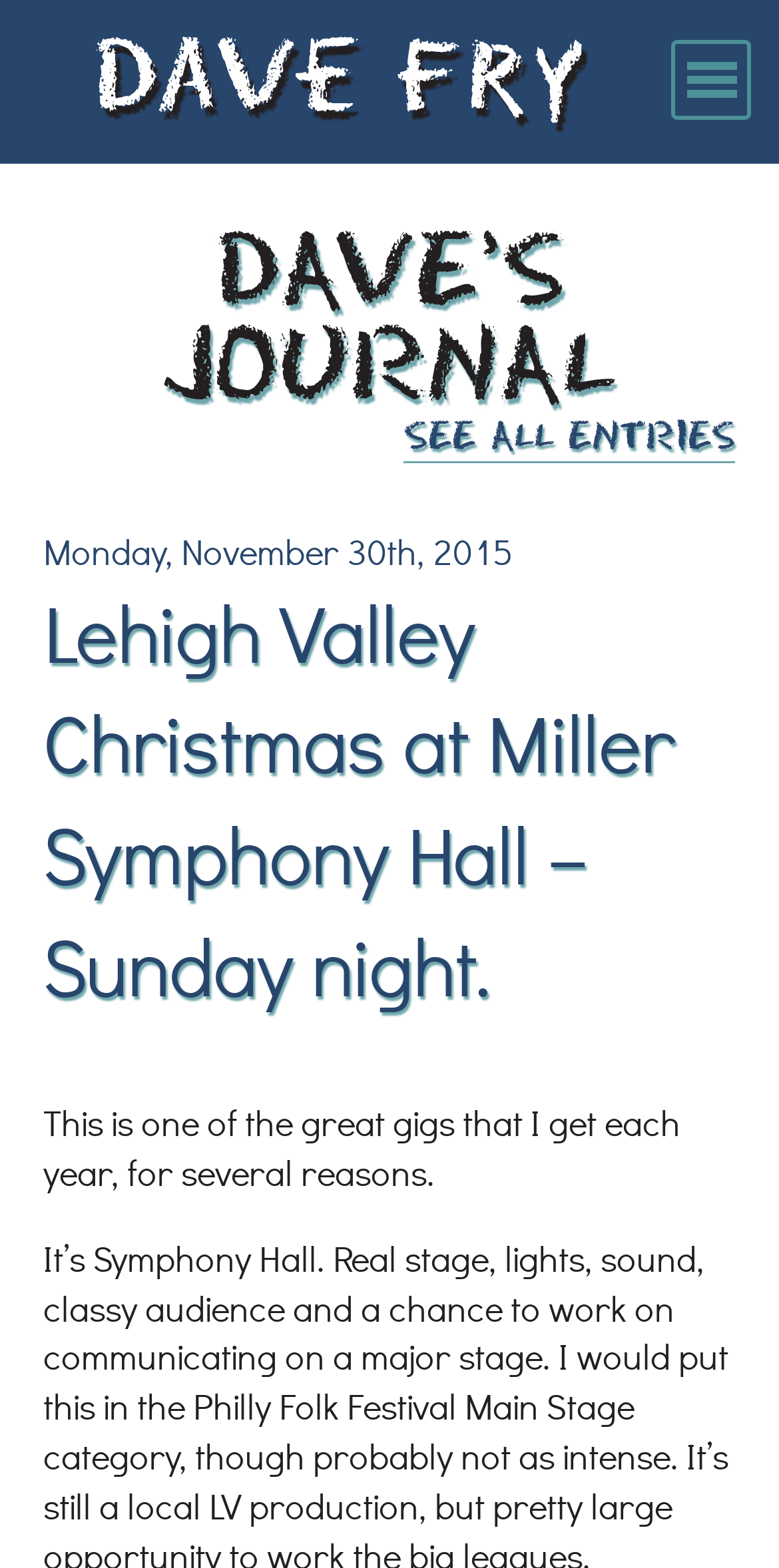Explain the webpage in detail, including its primary components.

This webpage is about Dave Fry Music, a folksinger and music performer. At the top left, there is a link to "Dave Fry" and a button labeled "Site Menu" at the top right. Below the button, there is a brief description of Dave Fry as a folksinger, educator, and entrepreneur.

On the left side of the page, there is a vertical menu with 11 links, including "Home", "Journal", "Schedule", "Bio", and others. These links are stacked on top of each other, taking up the entire left side of the page.

In the main content area, there is a heading that reads "Lehigh Valley Christmas at Miller Symphony Hall – Sunday night." Below the heading, there is a paragraph of text that starts with "This is one of the great gigs that I get each year, for several reasons." The text is positioned near the top of the main content area.

Above the paragraph, there is a link labeled "DAVE'S JOURNAL SEE ALL ENTRIES" with a date "Monday, November 30th, 2015" written in a smaller font next to it.